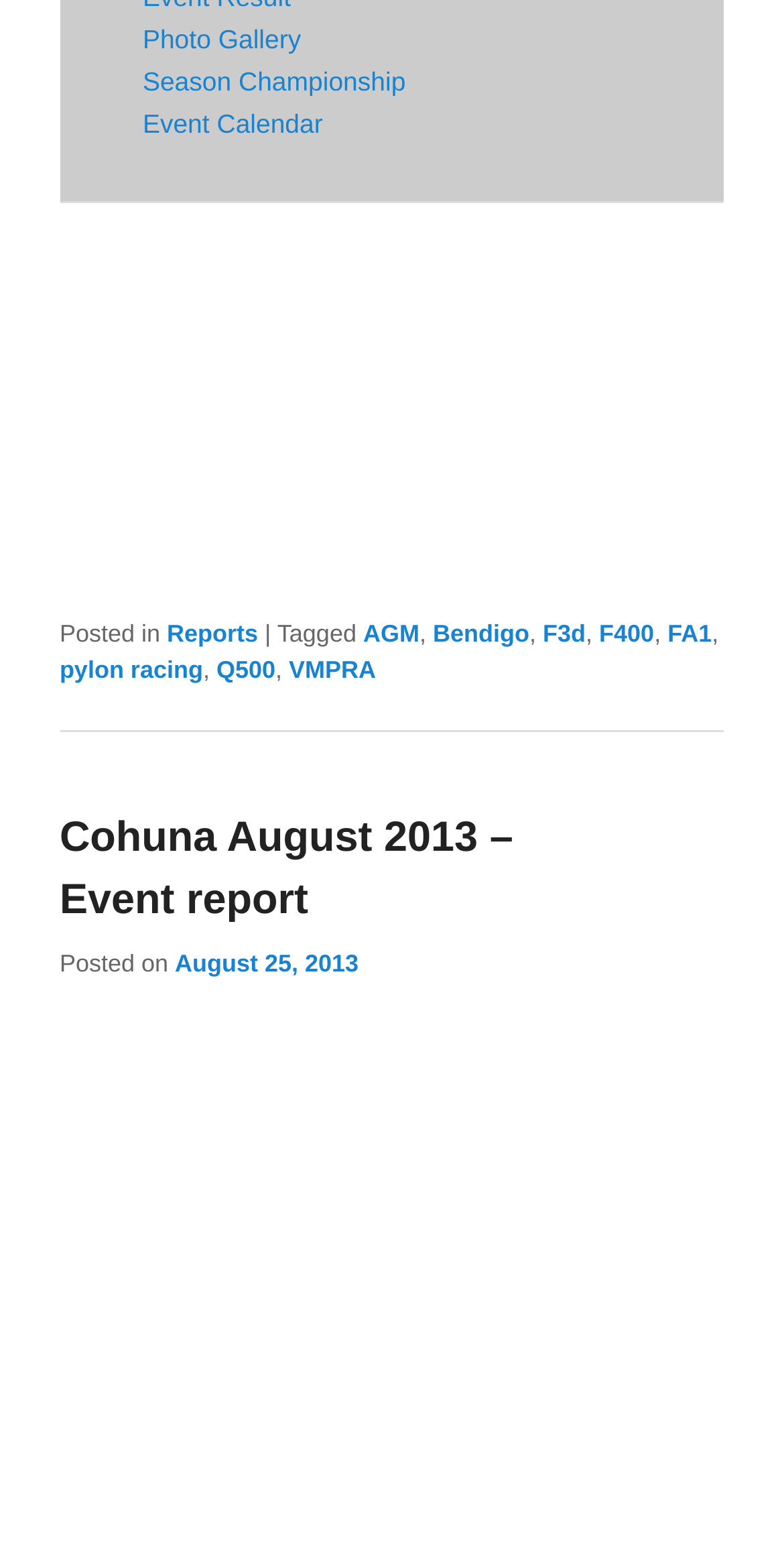Kindly respond to the following question with a single word or a brief phrase: 
How many navigation links are there at the top of the webpage?

3